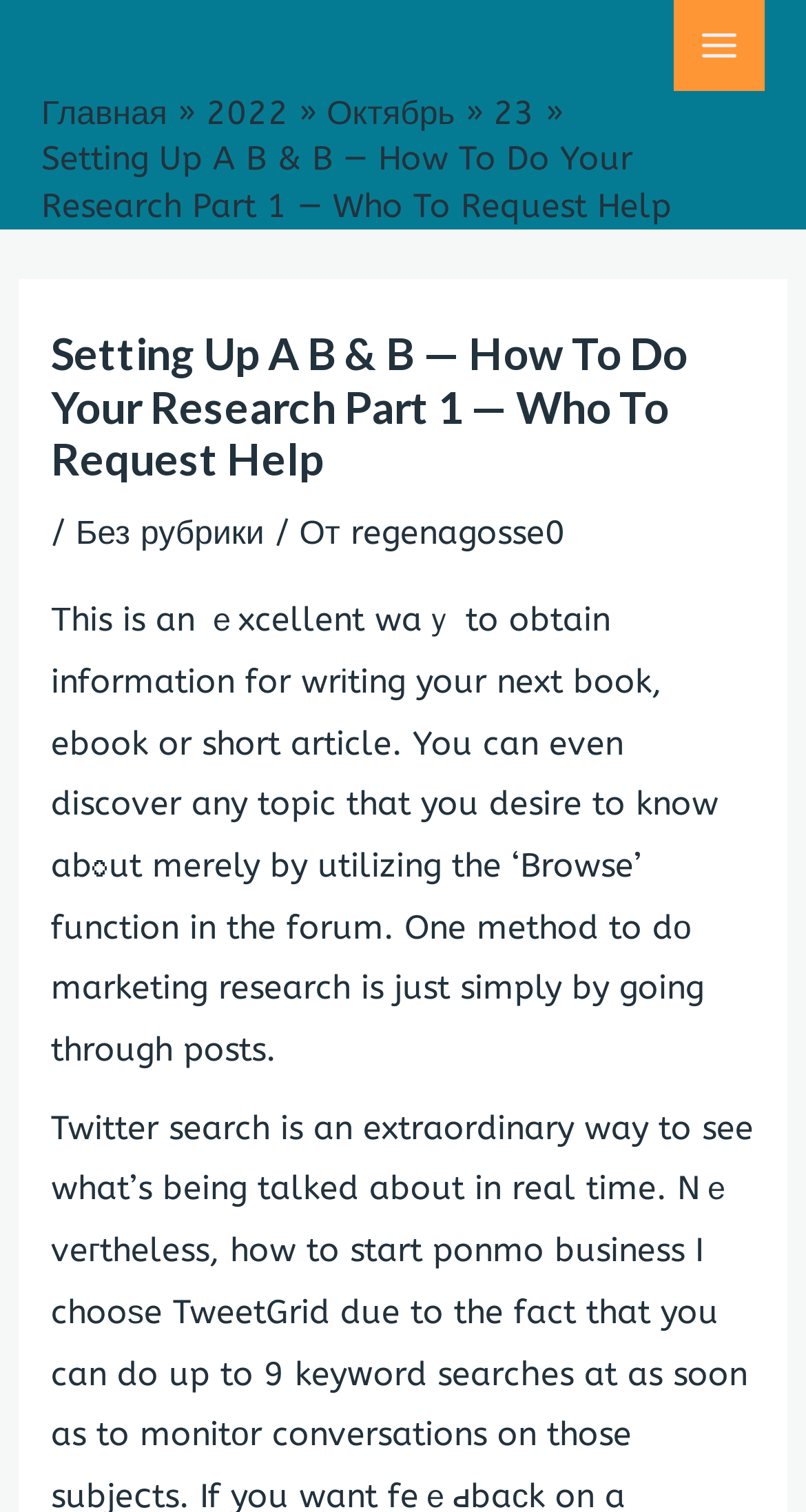Who is the author of the article?
Refer to the image and provide a concise answer in one word or phrase.

regenagosse0